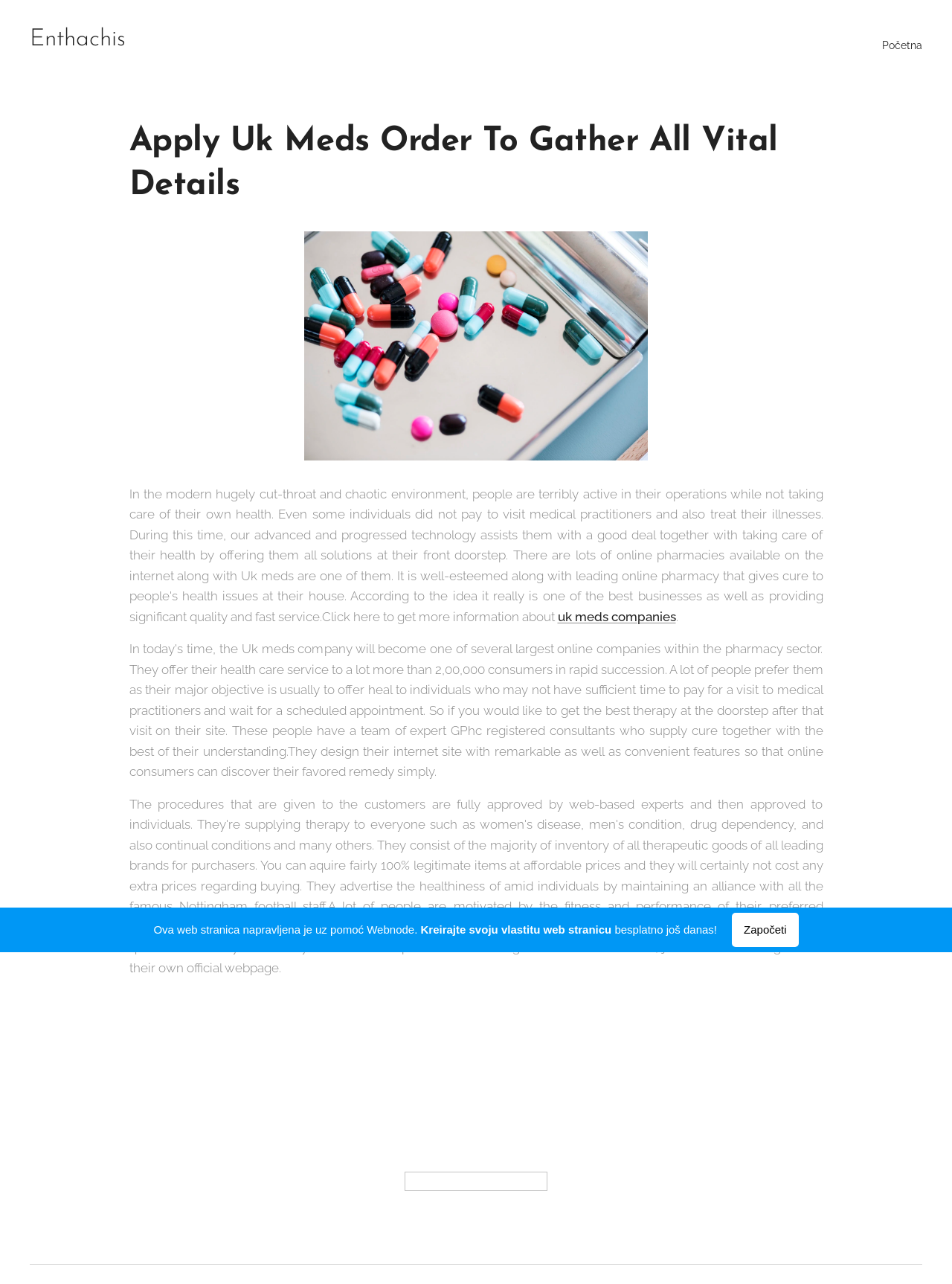What can be found on Uk Meds' website?
Craft a detailed and extensive response to the question.

The webpage indicates that Uk Meds' website offers a range of therapeutic goods from leading brands, allowing online consumers to easily find their preferred remedies. The website is designed to be user-friendly, making it convenient for customers to navigate and find what they need.